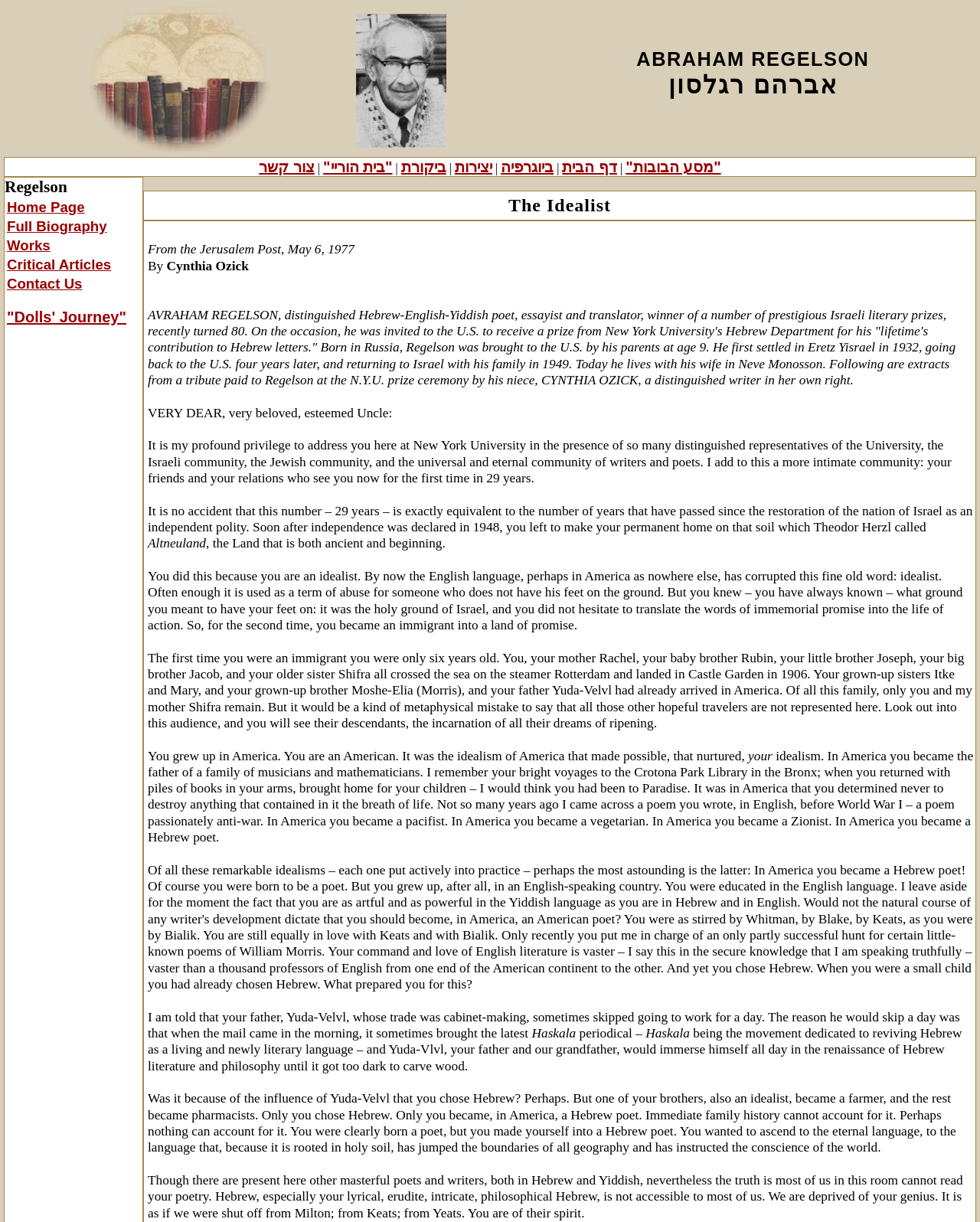Please identify the bounding box coordinates of the element I need to click to follow this instruction: "Click on the 'דף הבית' link".

[0.574, 0.13, 0.63, 0.143]